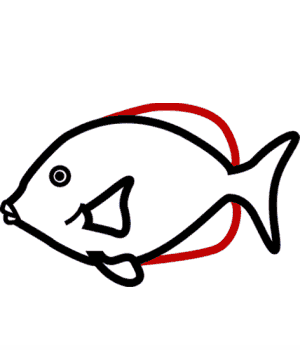Use a single word or phrase to answer the question:
What is the likely purpose of this image?

Drawing tutorial